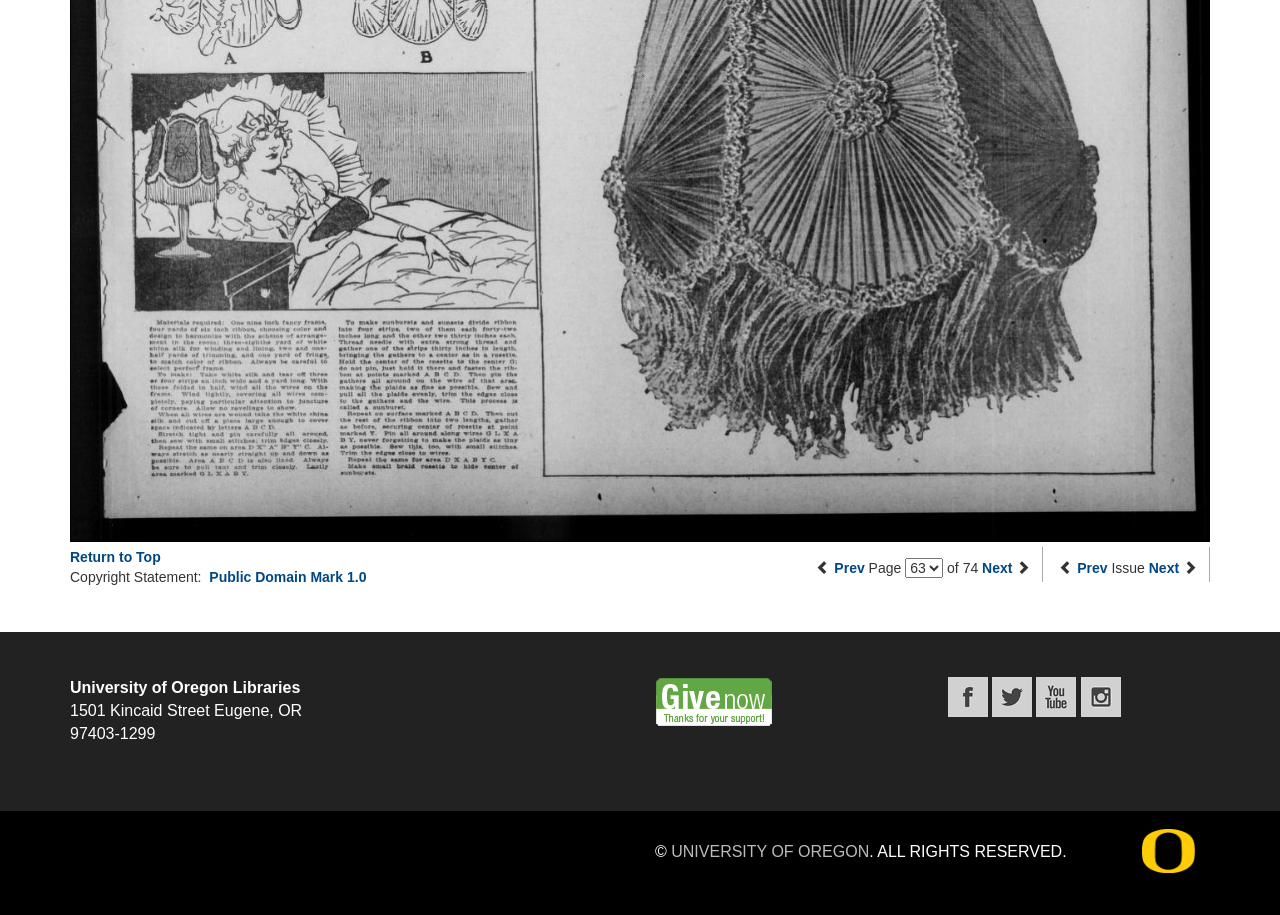Please identify the bounding box coordinates of the region to click in order to complete the given instruction: "Select an option from the combobox". The coordinates should be four float numbers between 0 and 1, i.e., [left, top, right, bottom].

[0.707, 0.61, 0.737, 0.632]